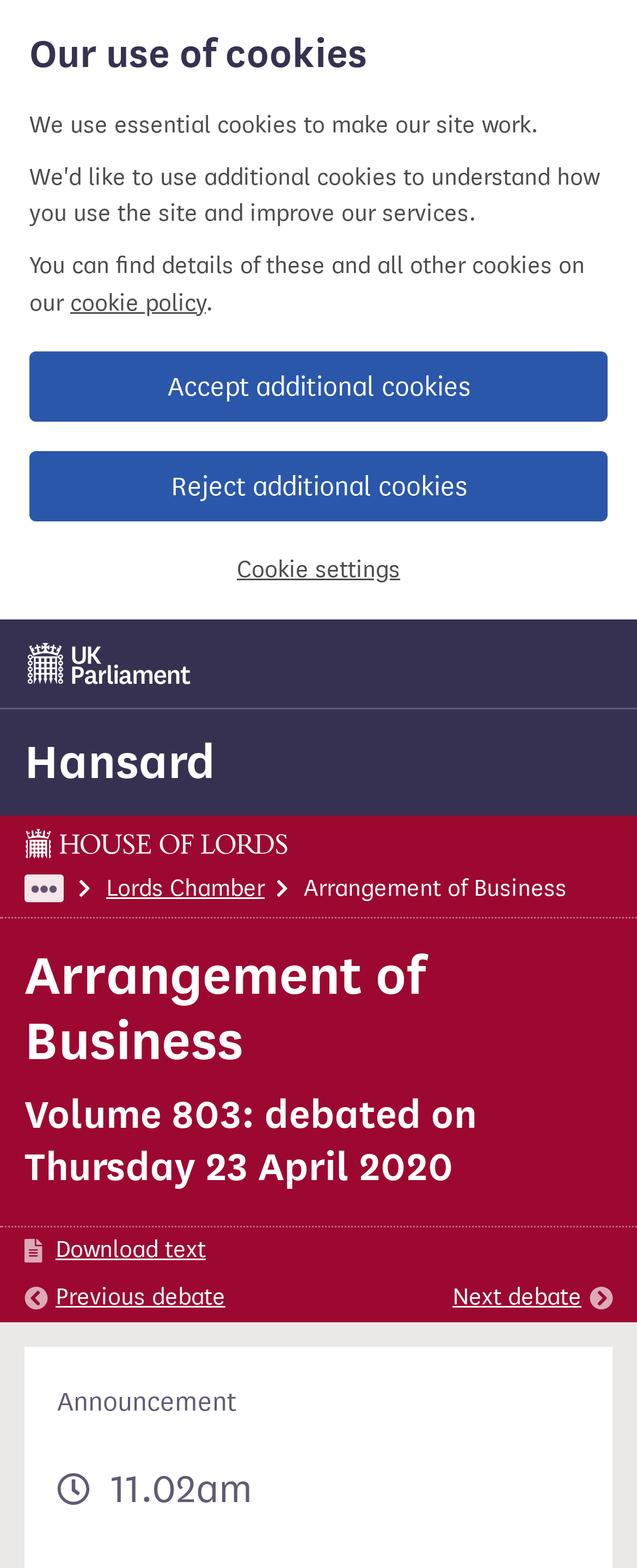Analyze the image and answer the question with as much detail as possible: 
What is the time of the announcement?

I found the answer by looking at the StaticText '11.02am' located below the 'Announcement' text, which provides the time of the announcement.